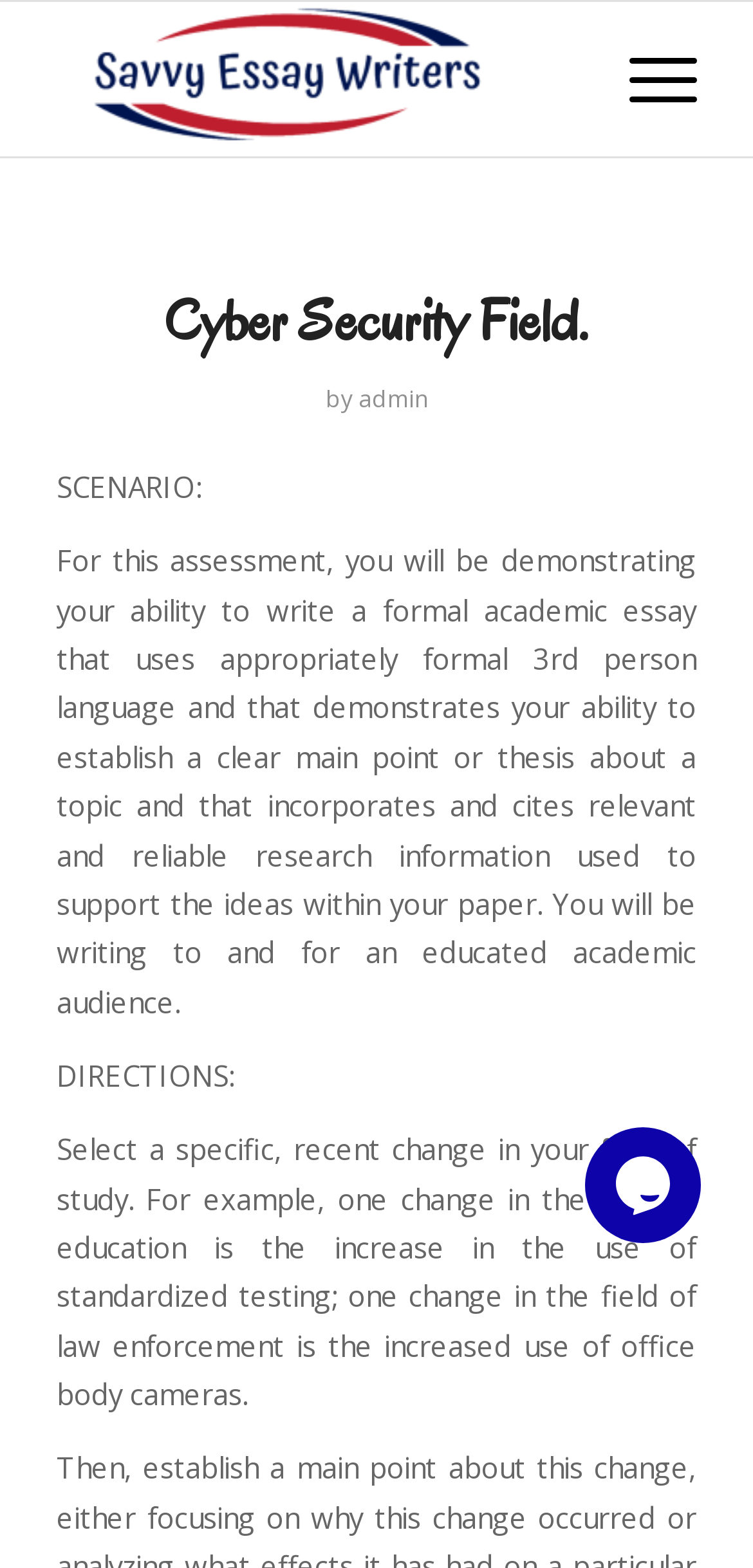Use a single word or phrase to answer the following:
What is the topic of the essay?

A specific change in a field of study